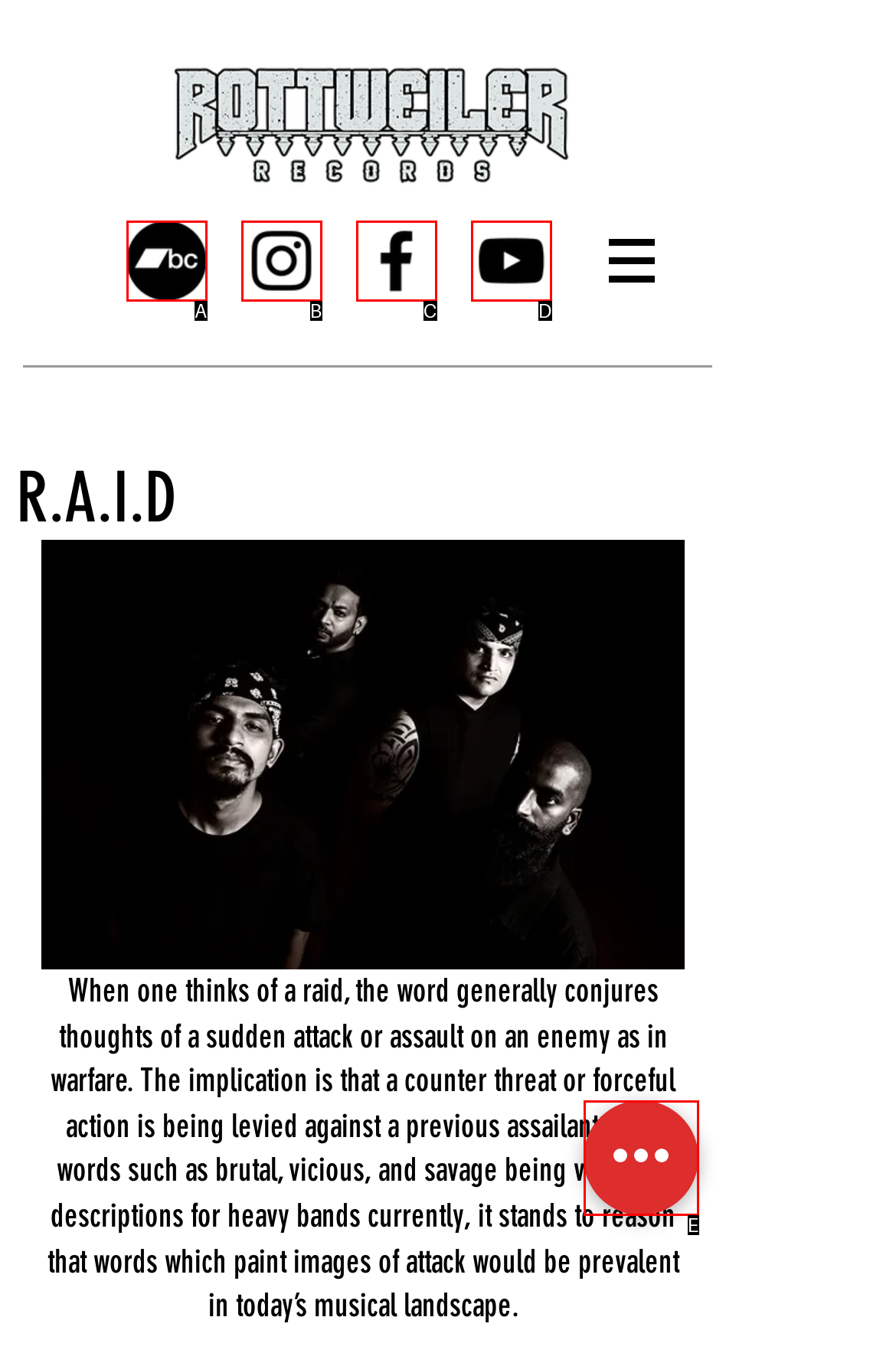Determine which UI element matches this description: aria-label="Bandcamp"
Reply with the appropriate option's letter.

A